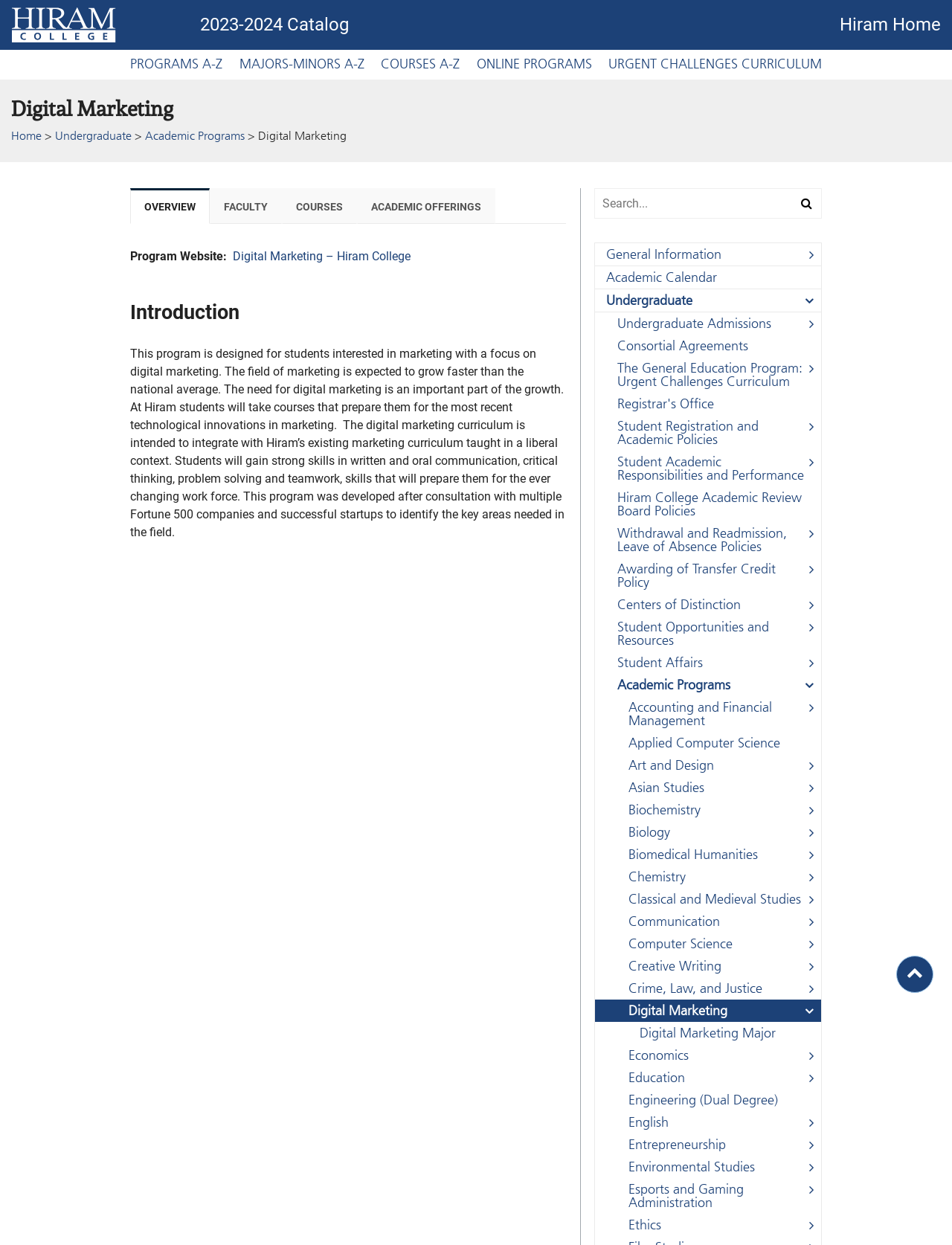What is the name of the college?
Use the image to answer the question with a single word or phrase.

Hiram College